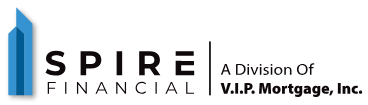What is Spire Financial a division of?
Can you offer a detailed and complete answer to this question?

The phrase 'A Division Of V.I.P. Mortgage, Inc.' is clearly stated below the company name, establishing the affiliation and credibility of Spire Financial within the mortgage industry.